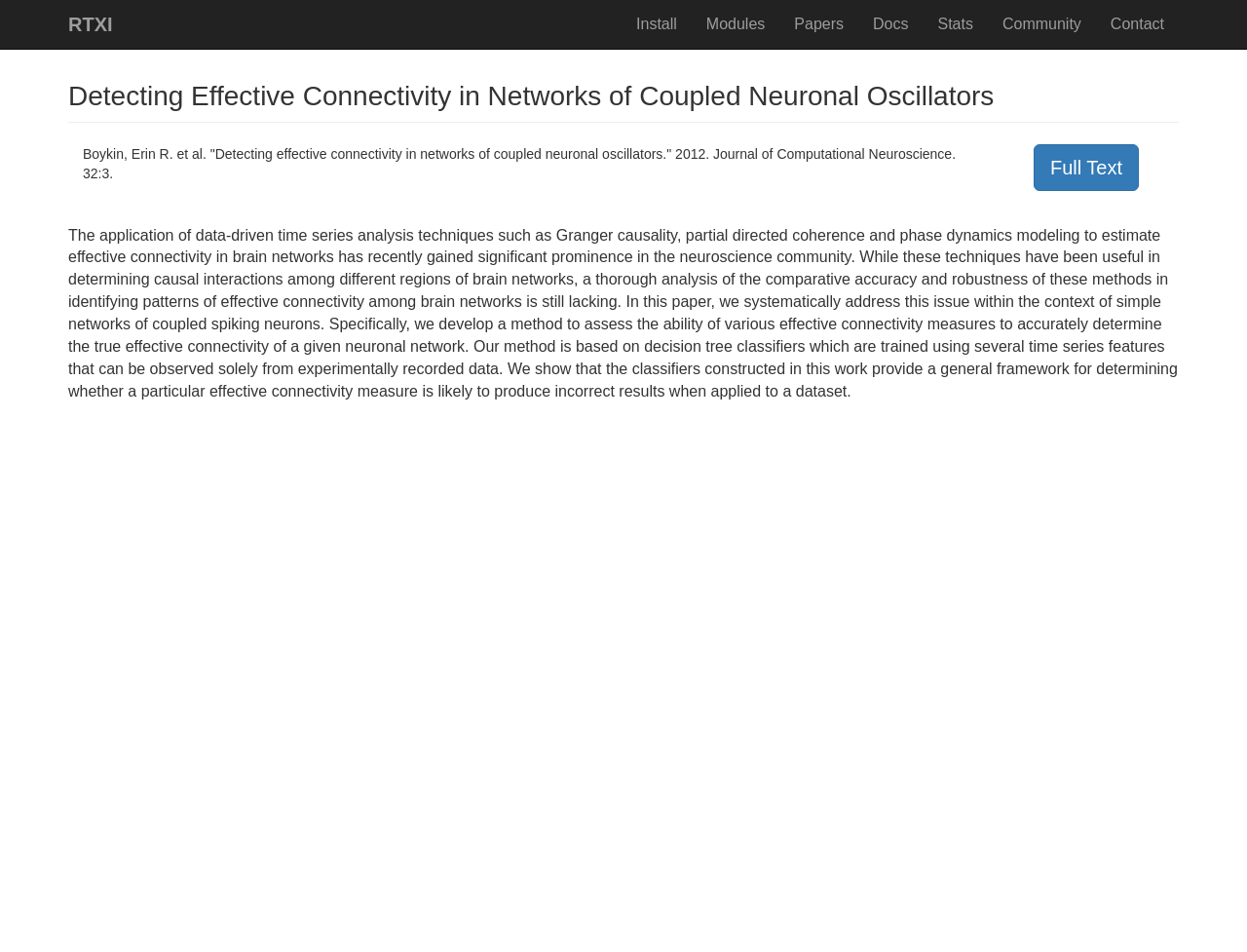Determine the bounding box coordinates of the clickable region to follow the instruction: "Go to the Modules page".

[0.555, 0.0, 0.625, 0.051]